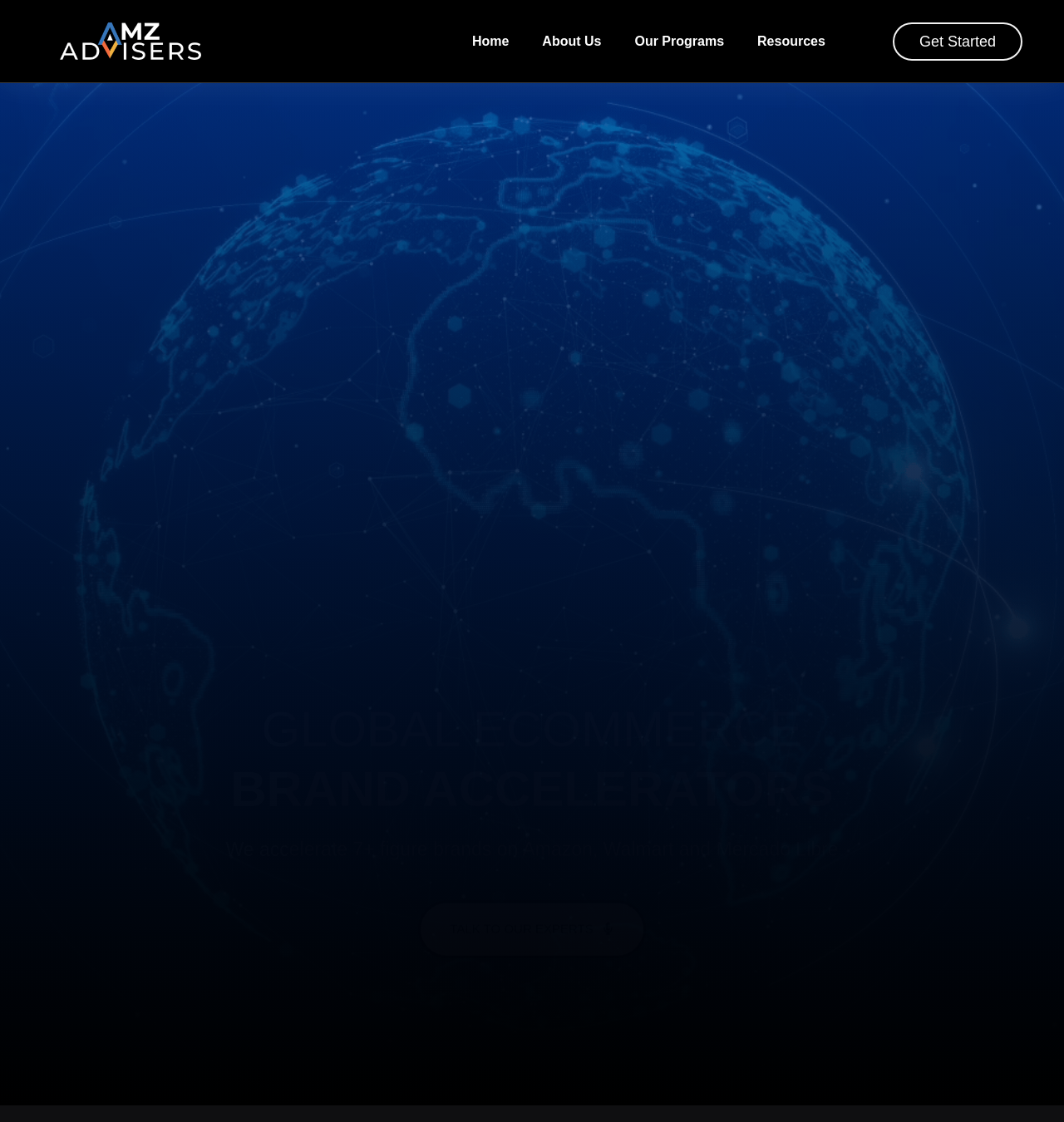Give a concise answer of one word or phrase to the question: 
What is the call-to-action button on the top right?

Get Started